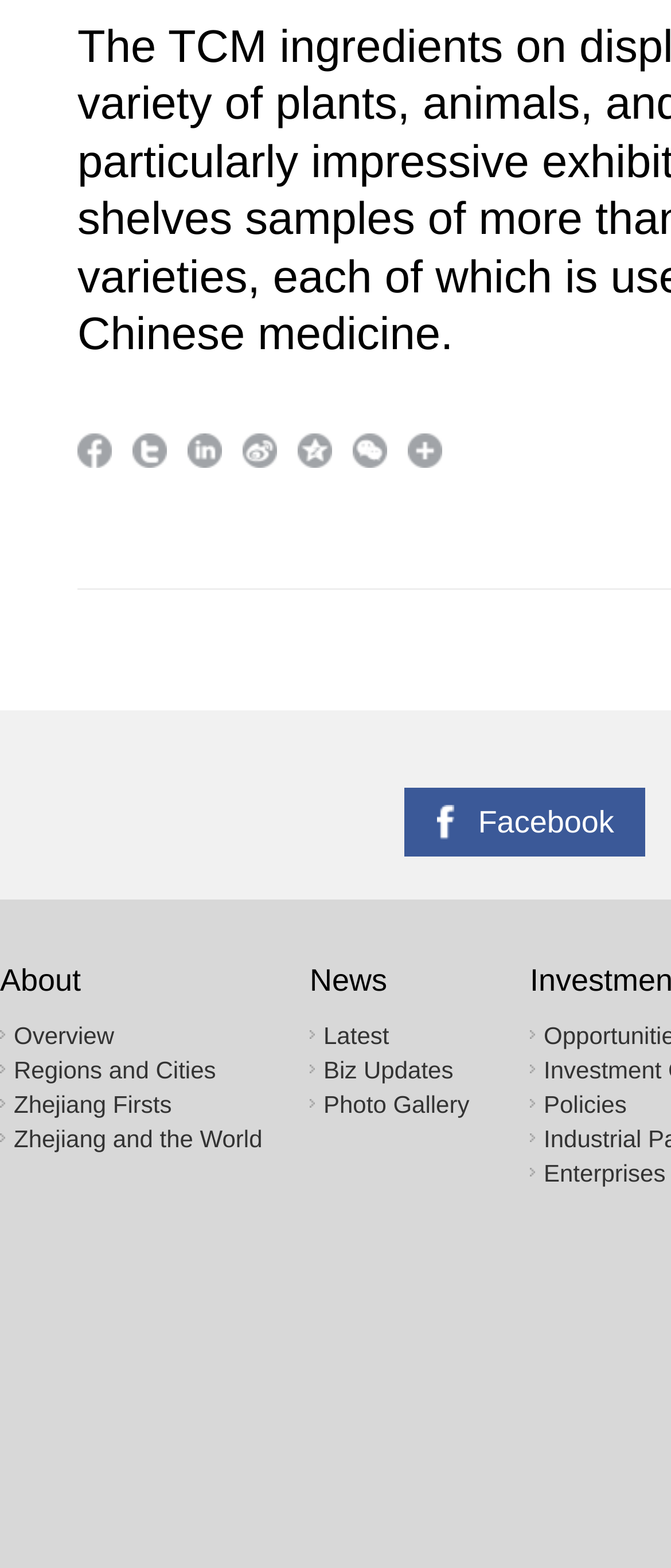What social media platforms are listed at the top?
Using the visual information from the image, give a one-word or short-phrase answer.

Facebook, Twitter, LinkedIn, etc.